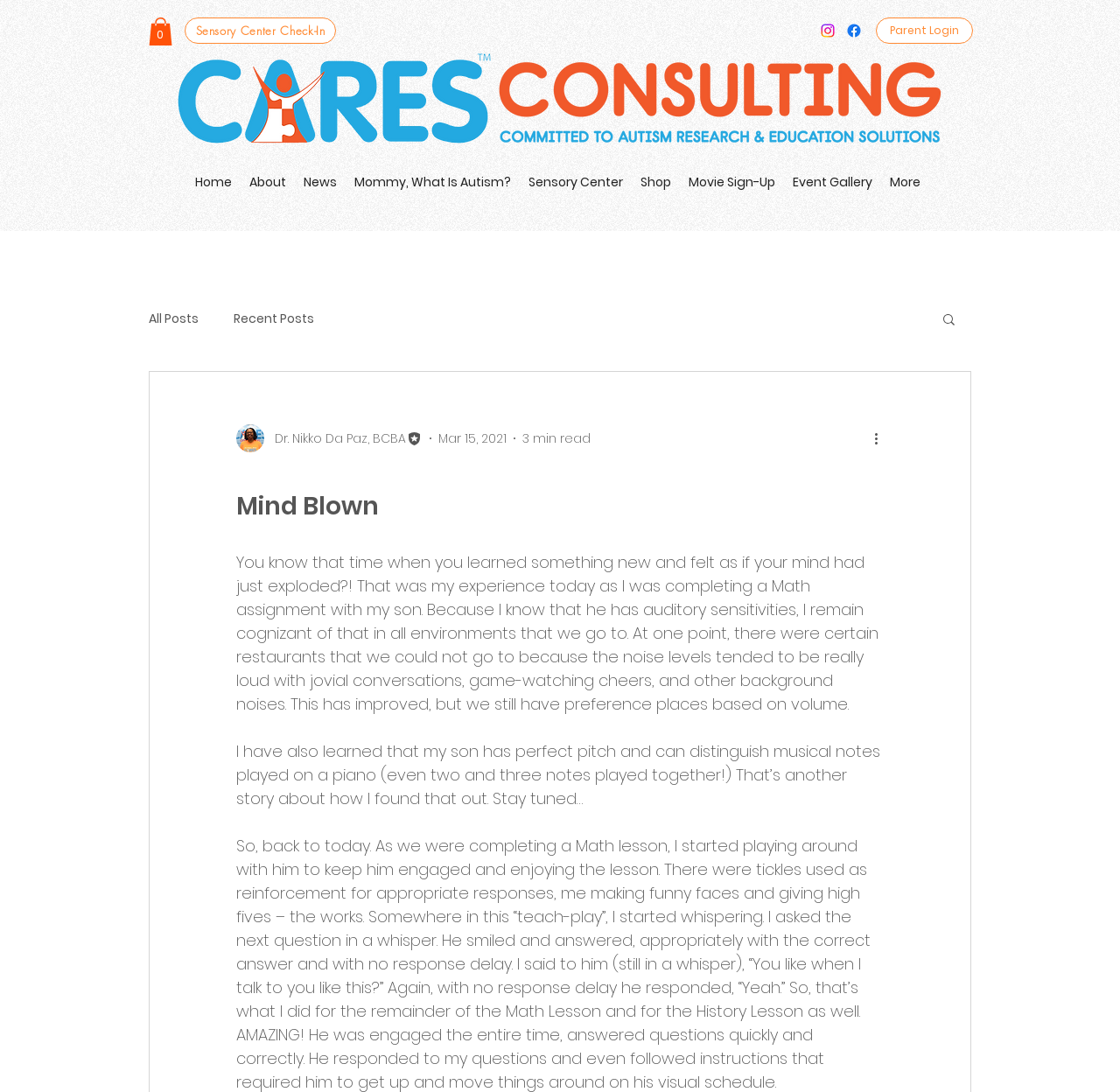Using the element description: "News", determine the bounding box coordinates. The coordinates should be in the format [left, top, right, bottom], with values between 0 and 1.

[0.263, 0.155, 0.309, 0.179]